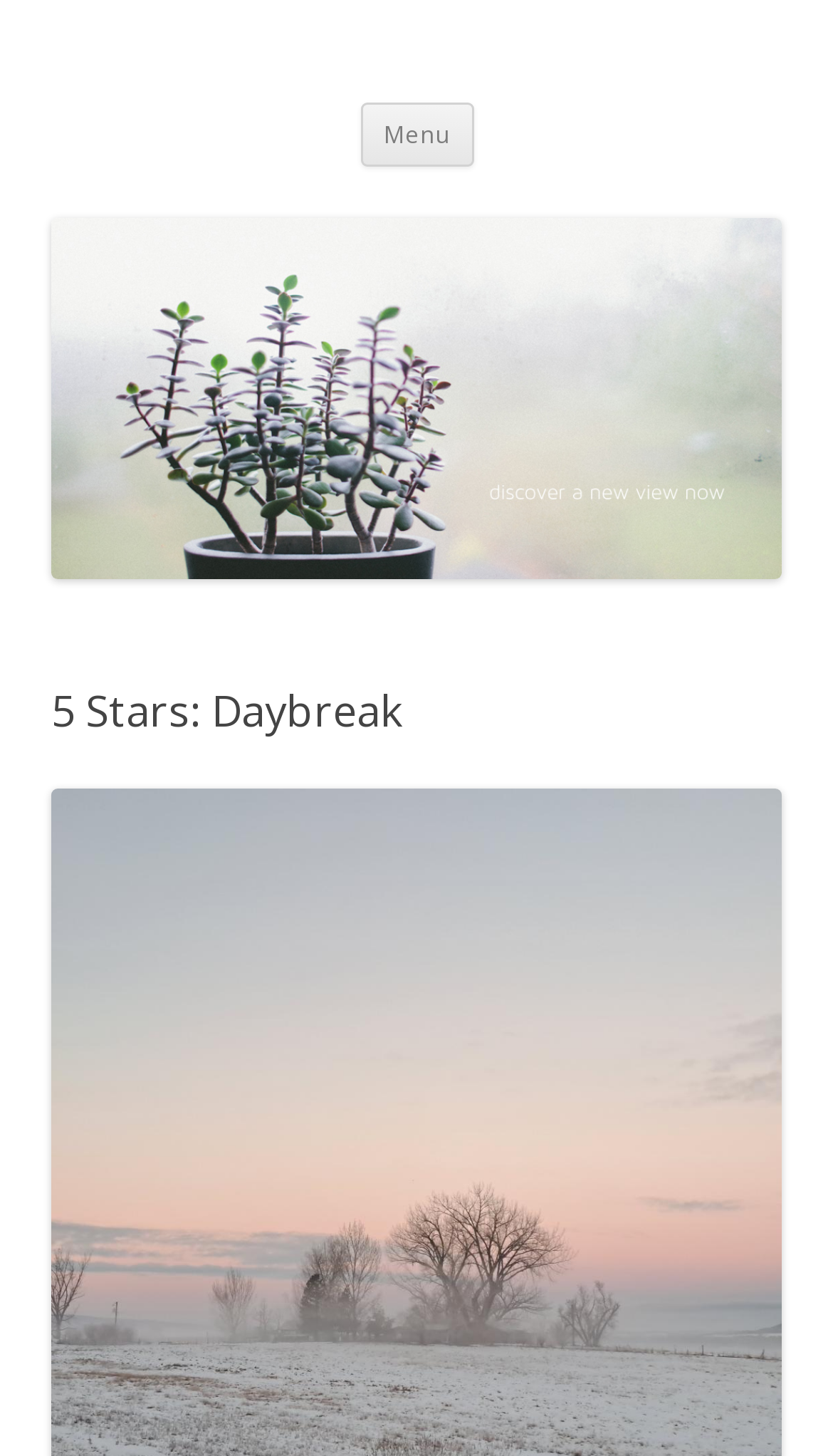From the element description: "New View Now", extract the bounding box coordinates of the UI element. The coordinates should be expressed as four float numbers between 0 and 1, in the order [left, top, right, bottom].

[0.062, 0.035, 0.528, 0.08]